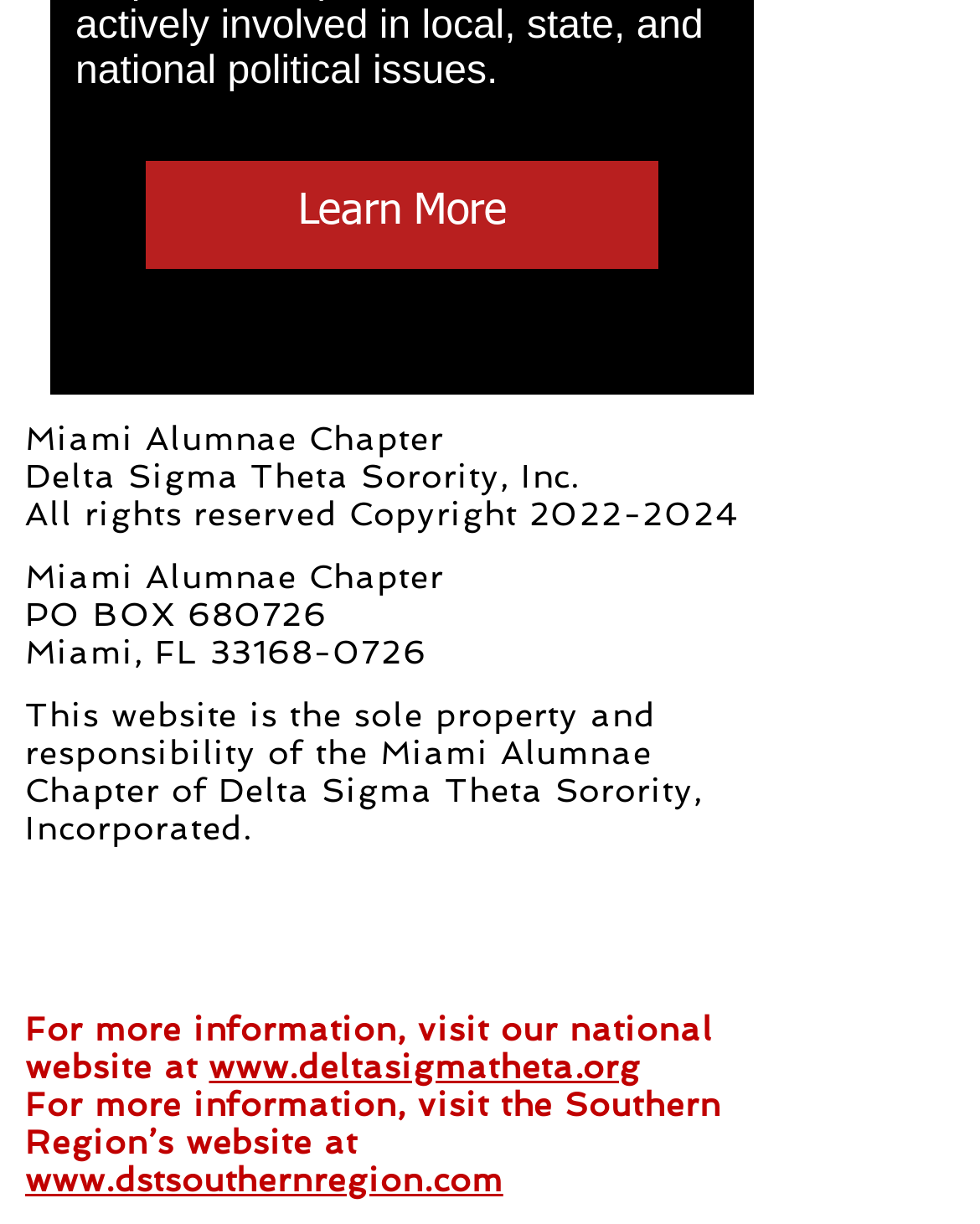How many social media links are available?
Please provide a single word or phrase as your answer based on the image.

4